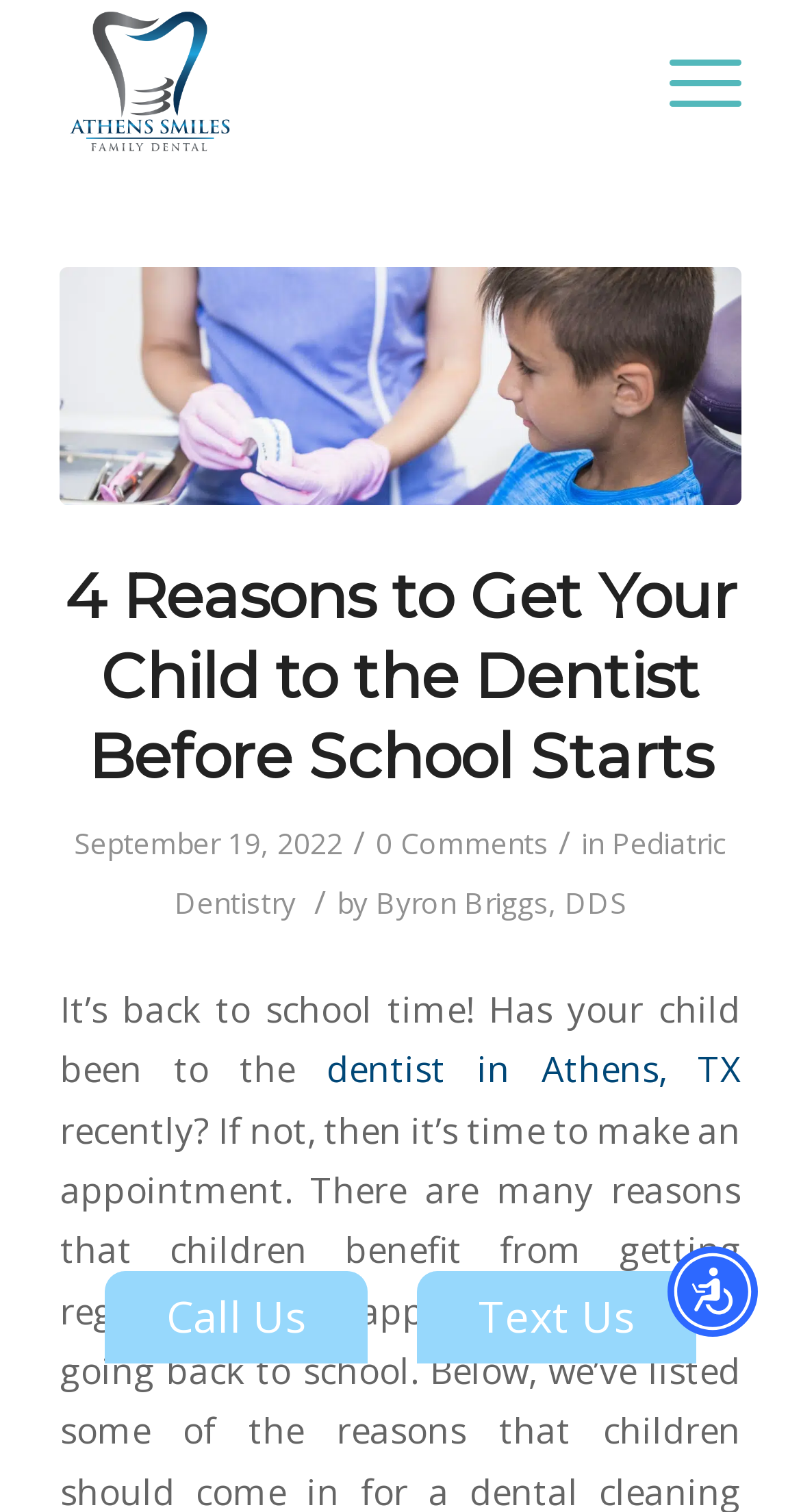Provide the bounding box coordinates of the HTML element described by the text: "Pediatric Dentistry".

[0.218, 0.544, 0.908, 0.61]